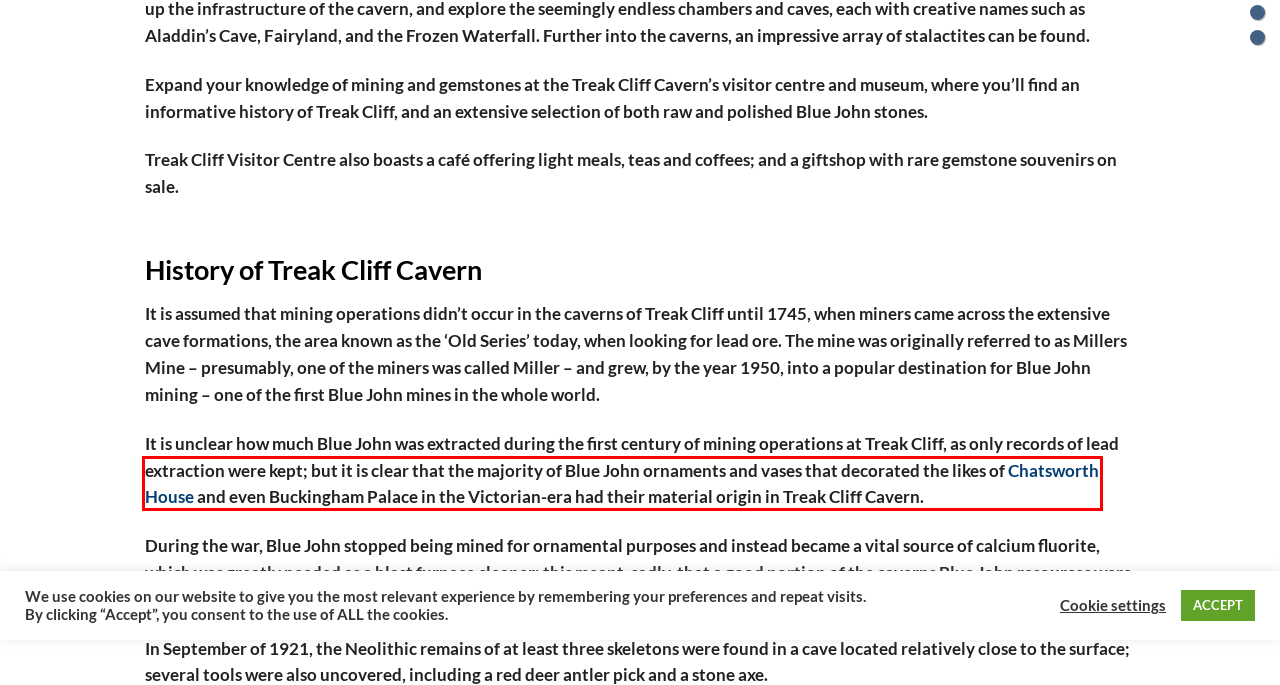You are provided a screenshot of a webpage featuring a red bounding box around a UI element. Choose the webpage description that most accurately represents the new webpage after clicking the element within the red bounding box. Here are the candidates:
A. Chatsworth House - Explore Peak District
B. Castleton - Explore Peak District
C. Terms and Conditions - Explore Peak District
D. Peak District Accommodation | Derbyshire Stays- Explore Peak District
E. Privacy - Explore Peak District
F. Things To Do - Explore Peak District
G. Places to Visit - Explore Peak District
H. Home - Explore Peak District

A